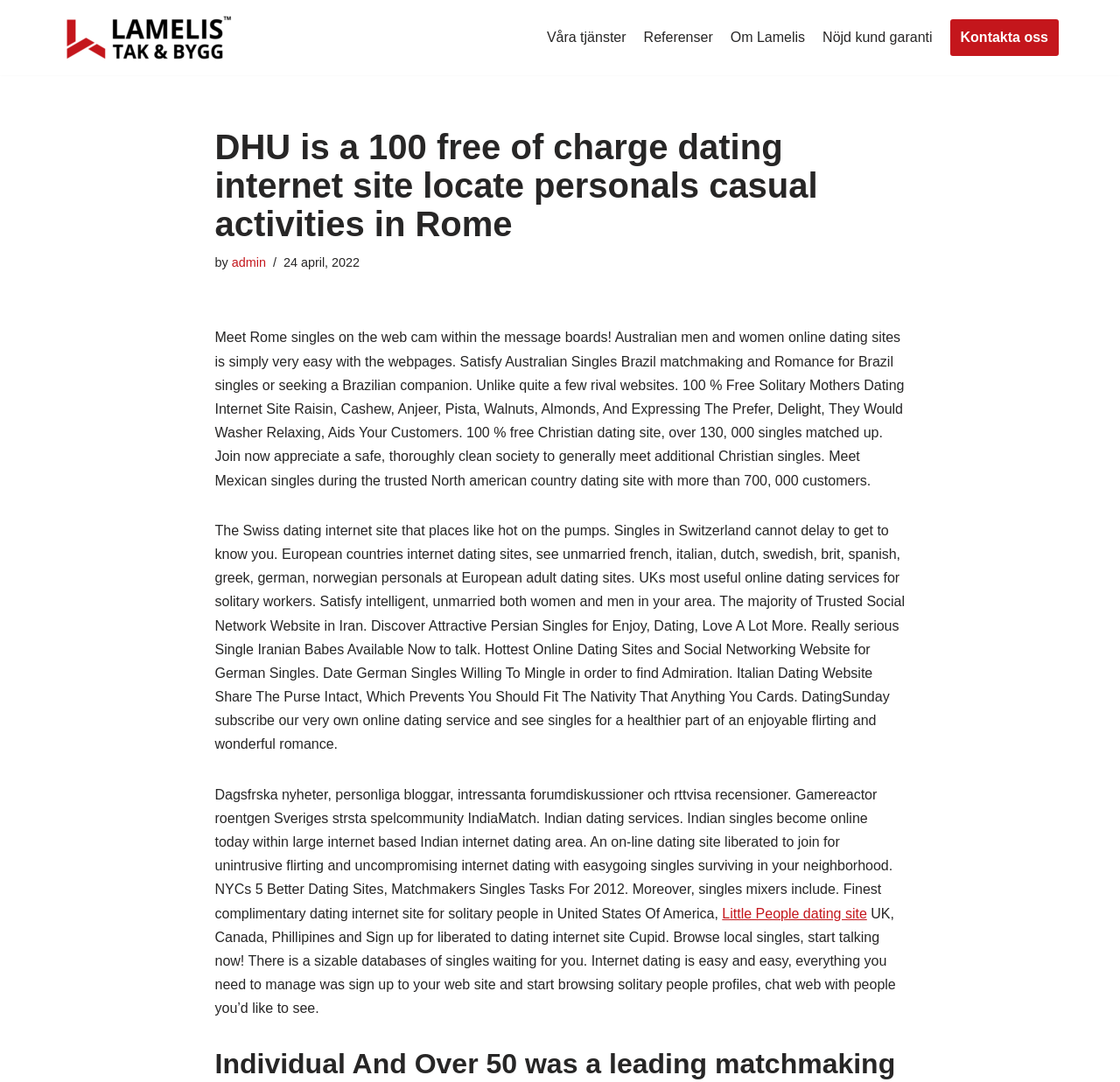Provide a thorough description of this webpage.

The webpage is a dating website that offers free online dating services. At the top left corner, there is a link to "Skip to content". Next to it, there is a link to "Lamelis Byggexperten", which is likely a company or organization related to the website. 

On the top right side, there is a navigation menu labeled "Primary Menu" with five links: "Våra tjänster", "Referenser", "Om Lamelis", "Nöjd kund garanti", and "Kontakta oss". 

Below the navigation menu, there is a heading that reads "DHU is a 100 free of charge dating internet site locate personals casual activities in Rome". This heading is followed by a text that says "by admin" and a timestamp "24 april, 2022". 

The main content of the webpage is a series of paragraphs that describe the dating website's services and features. The text explains that the website allows users to meet singles from various countries, including Australia, Brazil, Mexico, Switzerland, and others. It also mentions that the website is free, safe, and easy to use, with a large database of singles waiting to be matched.

There are several links and buttons scattered throughout the main content, including a link to "Little People dating site" and a call-to-action to "Join now" and start dating. The webpage appears to be a hub for various online dating services, catering to singles from different countries and backgrounds.